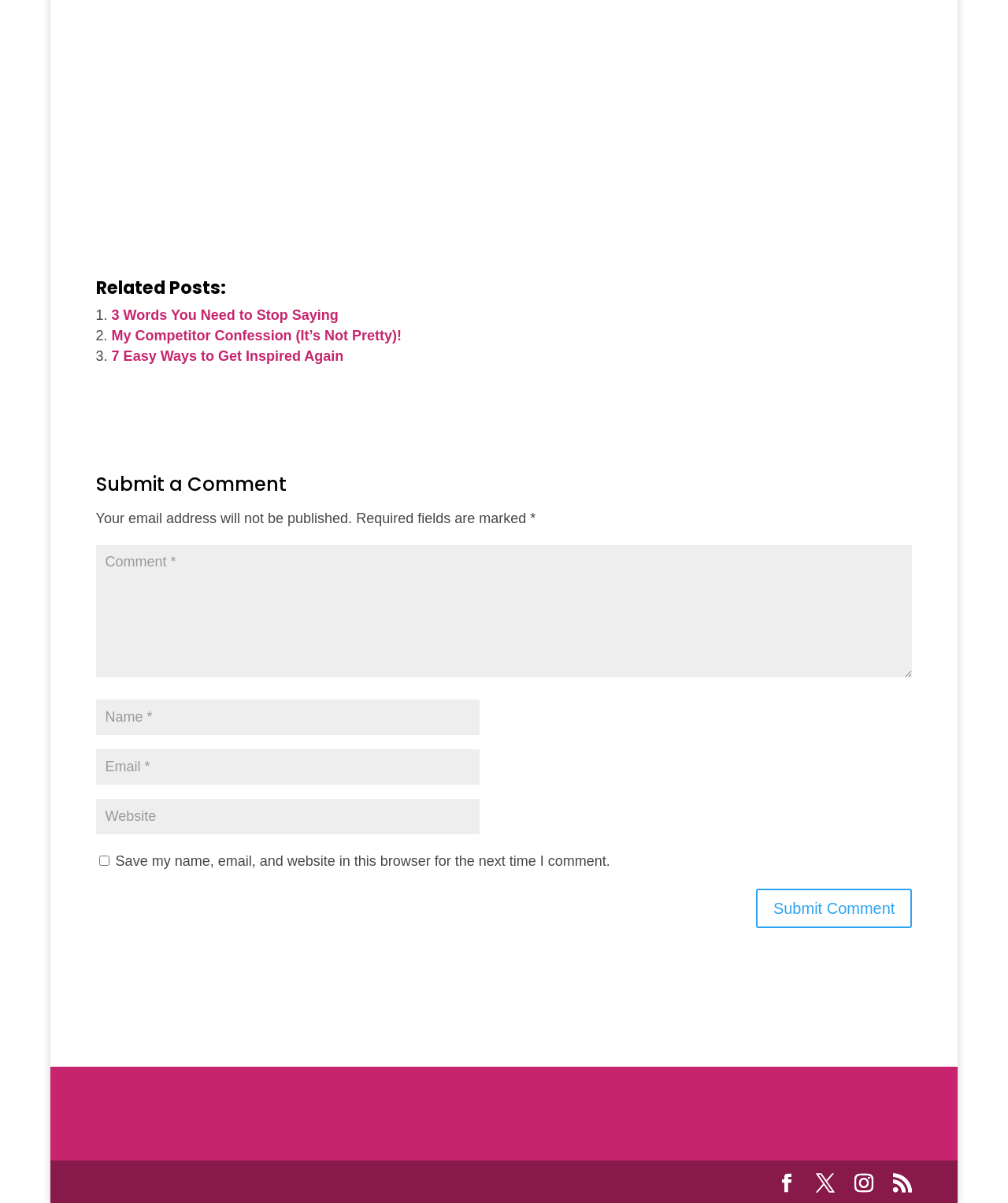Analyze the image and provide a detailed answer to the question: How many textboxes are required to submit a comment?

There are three textboxes with the 'required' attribute set to True, which are identified by the elements with OCR text 'Comment *', 'Name *', and 'Email *' respectively.